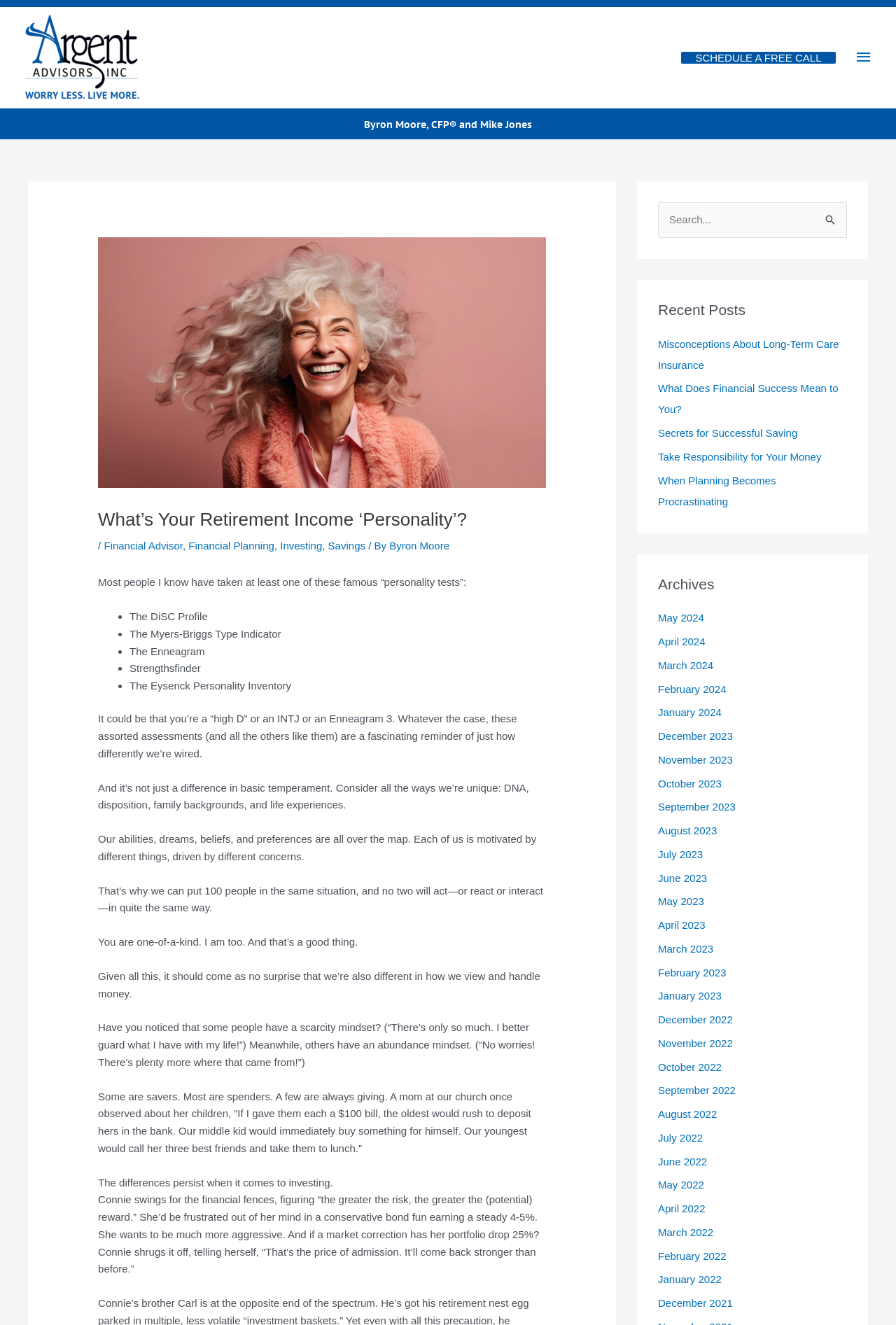Kindly provide the bounding box coordinates of the section you need to click on to fulfill the given instruction: "Click the 'Argent Advisors' link".

[0.016, 0.038, 0.172, 0.047]